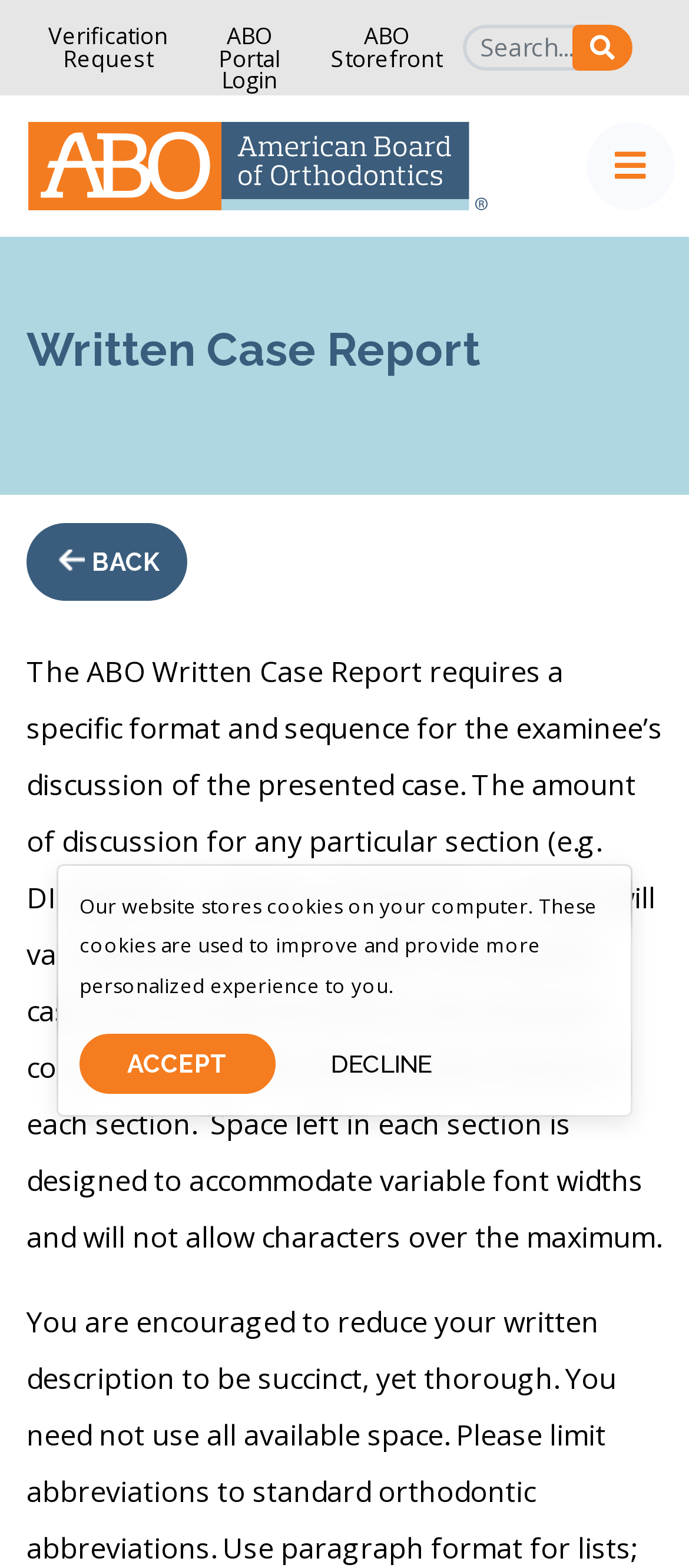Can you find the bounding box coordinates for the element to click on to achieve the instruction: "Go to the ABO Portal Login page"?

[0.273, 0.007, 0.452, 0.068]